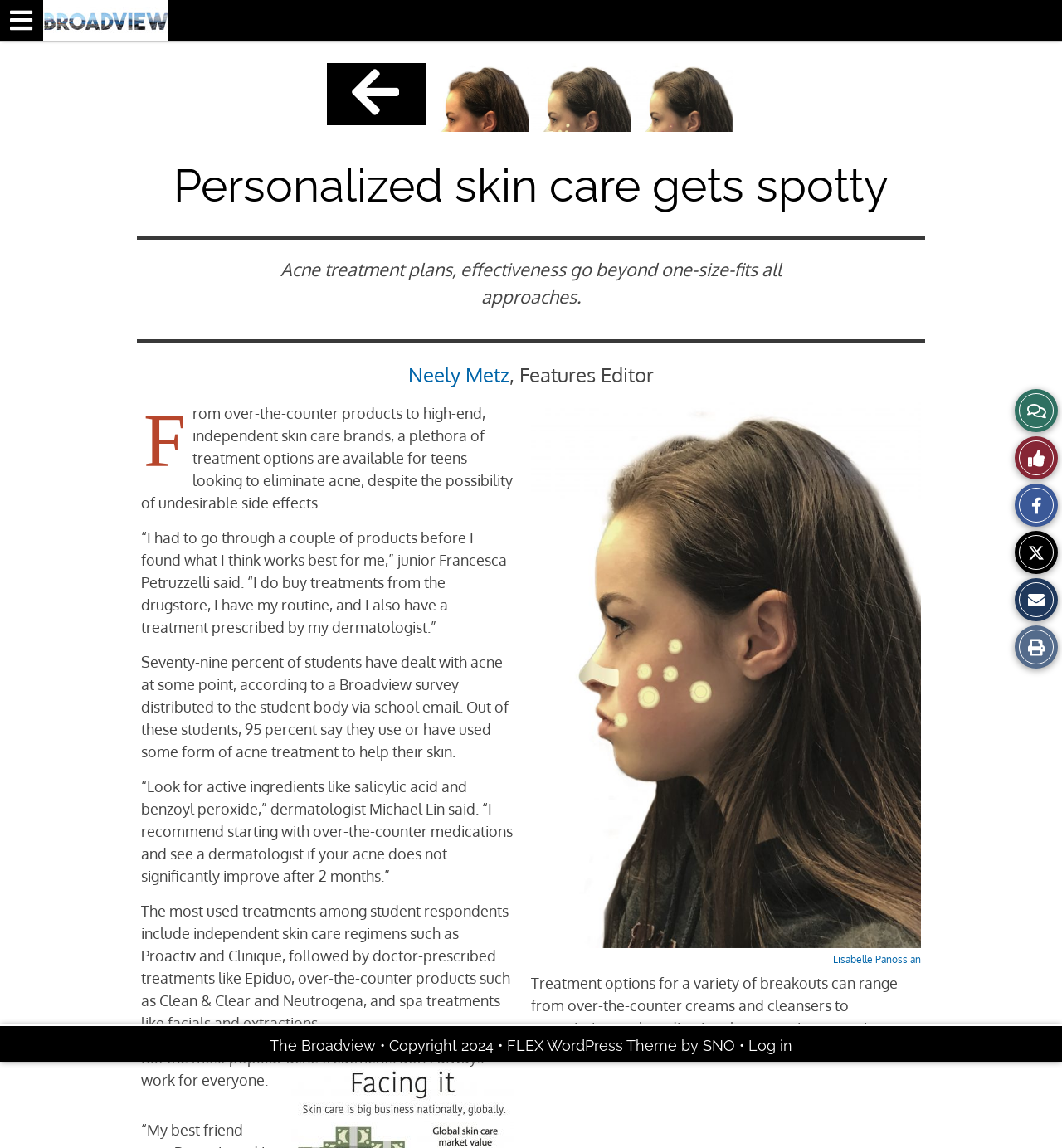What is the name of the student news site?
Give a one-word or short phrase answer based on the image.

The Broadview